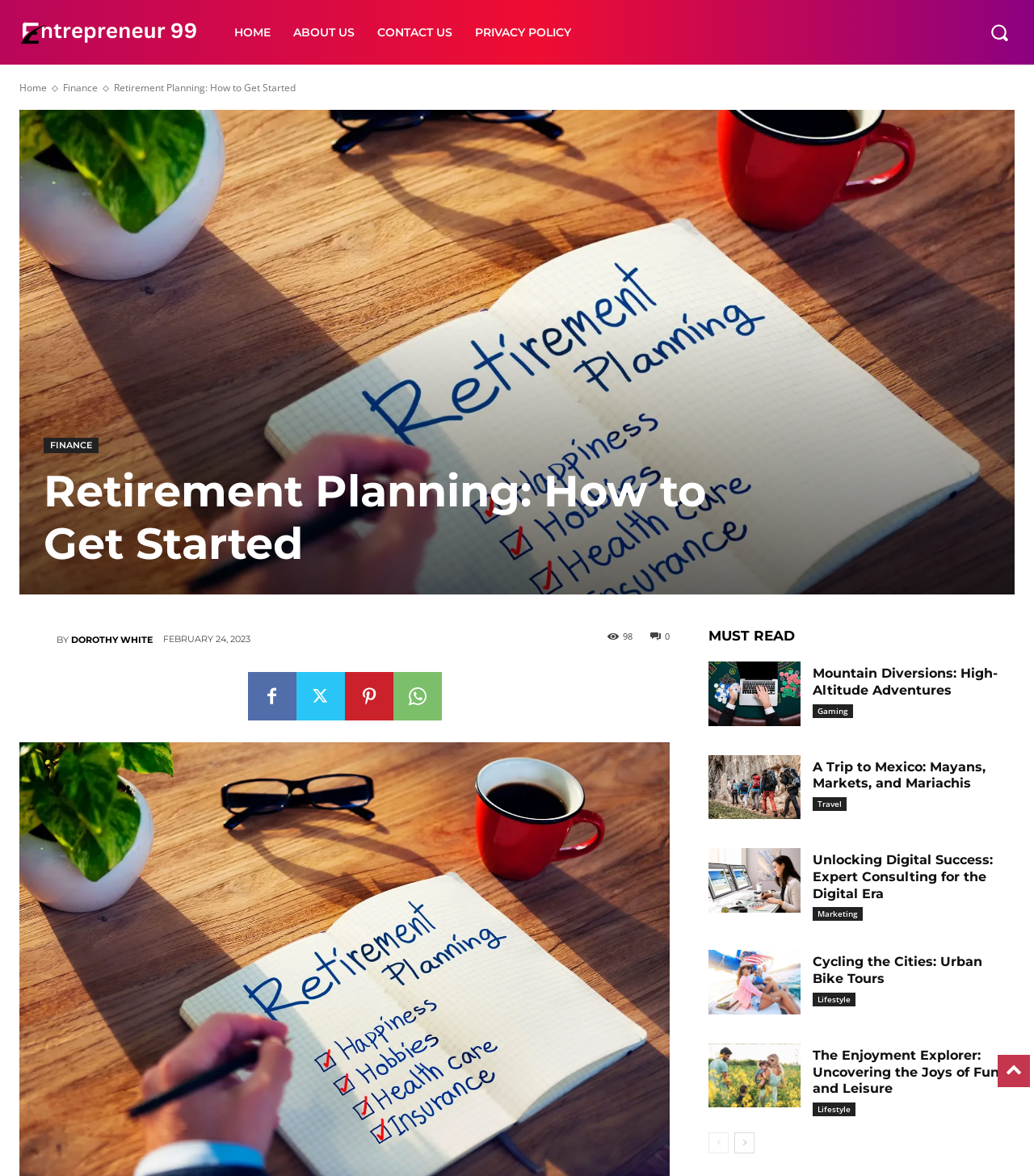Please identify the bounding box coordinates of the element I need to click to follow this instruction: "View My Account".

None